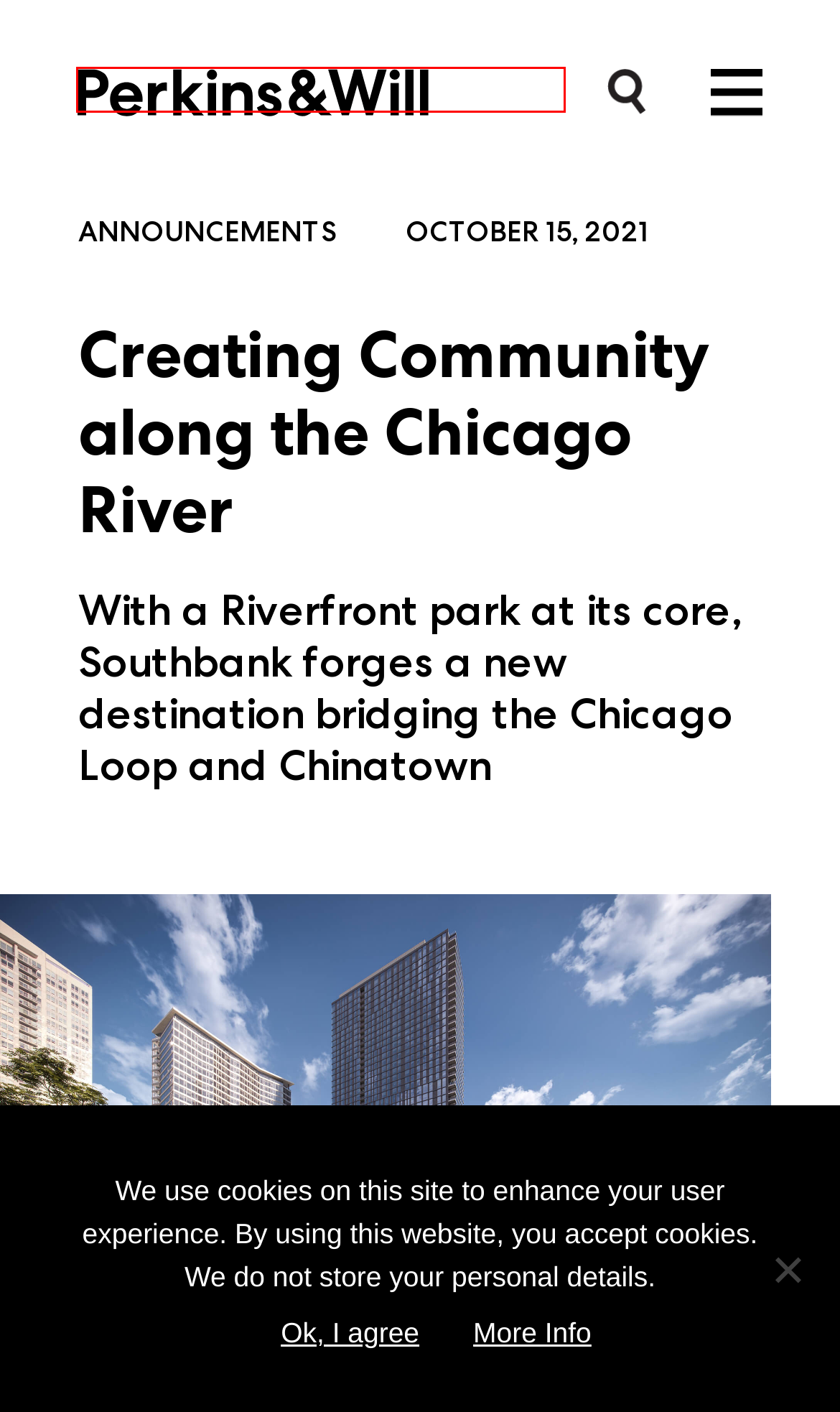Inspect the provided webpage screenshot, concentrating on the element within the red bounding box. Select the description that best represents the new webpage after you click the highlighted element. Here are the candidates:
A. Tom Kasznia – Perkins&Will
B. Perkins&Will
C. Todd Snapp – Perkins&Will
D. Privacy Policy – Perkins&Will
E. Carl D’Silva – Perkins&Will
F. Southbank, US | Lendlease
G. Luxury High-Rise Chicago Apartments | The Cooper Southbank
H. Lendlease Breaks Ground on The Reed at Southbank

B